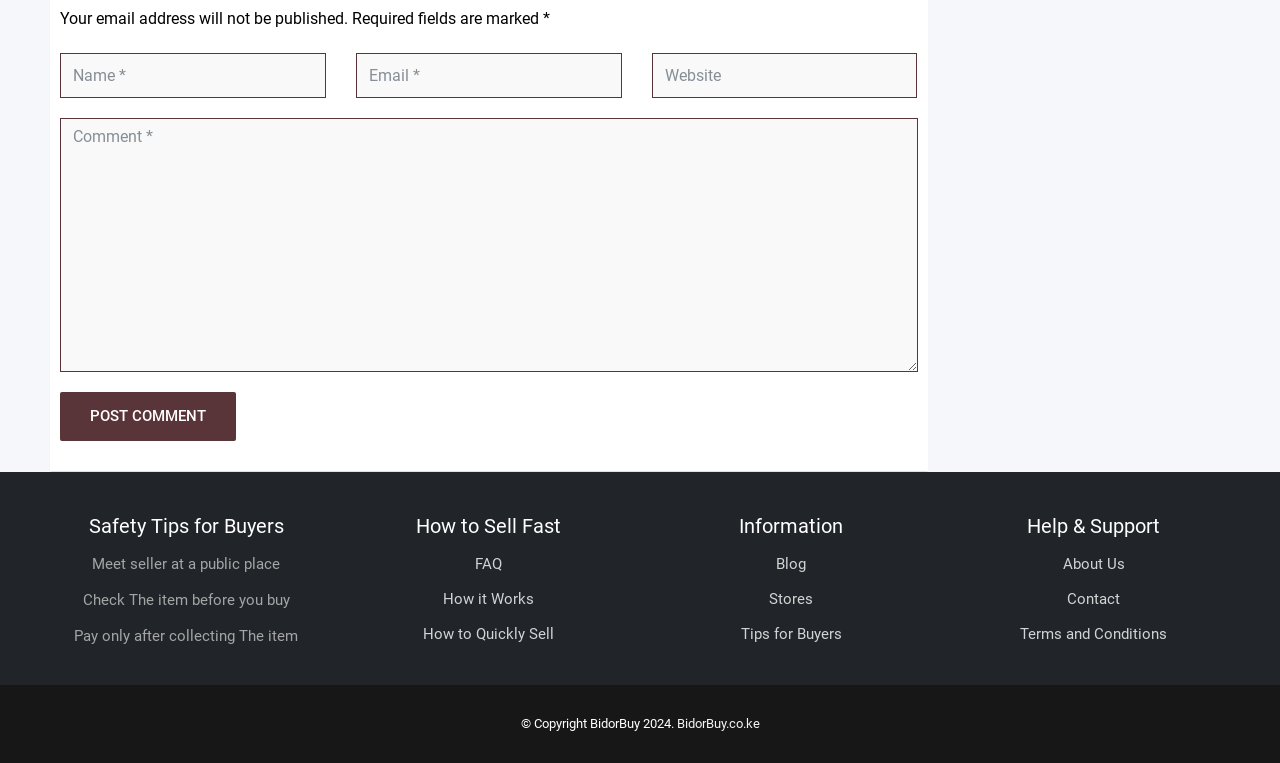Determine the bounding box coordinates of the UI element described below. Use the format (top-left x, top-left y, bottom-right x, bottom-right y) with floating point numbers between 0 and 1: How to Quickly Sell

[0.331, 0.812, 0.433, 0.852]